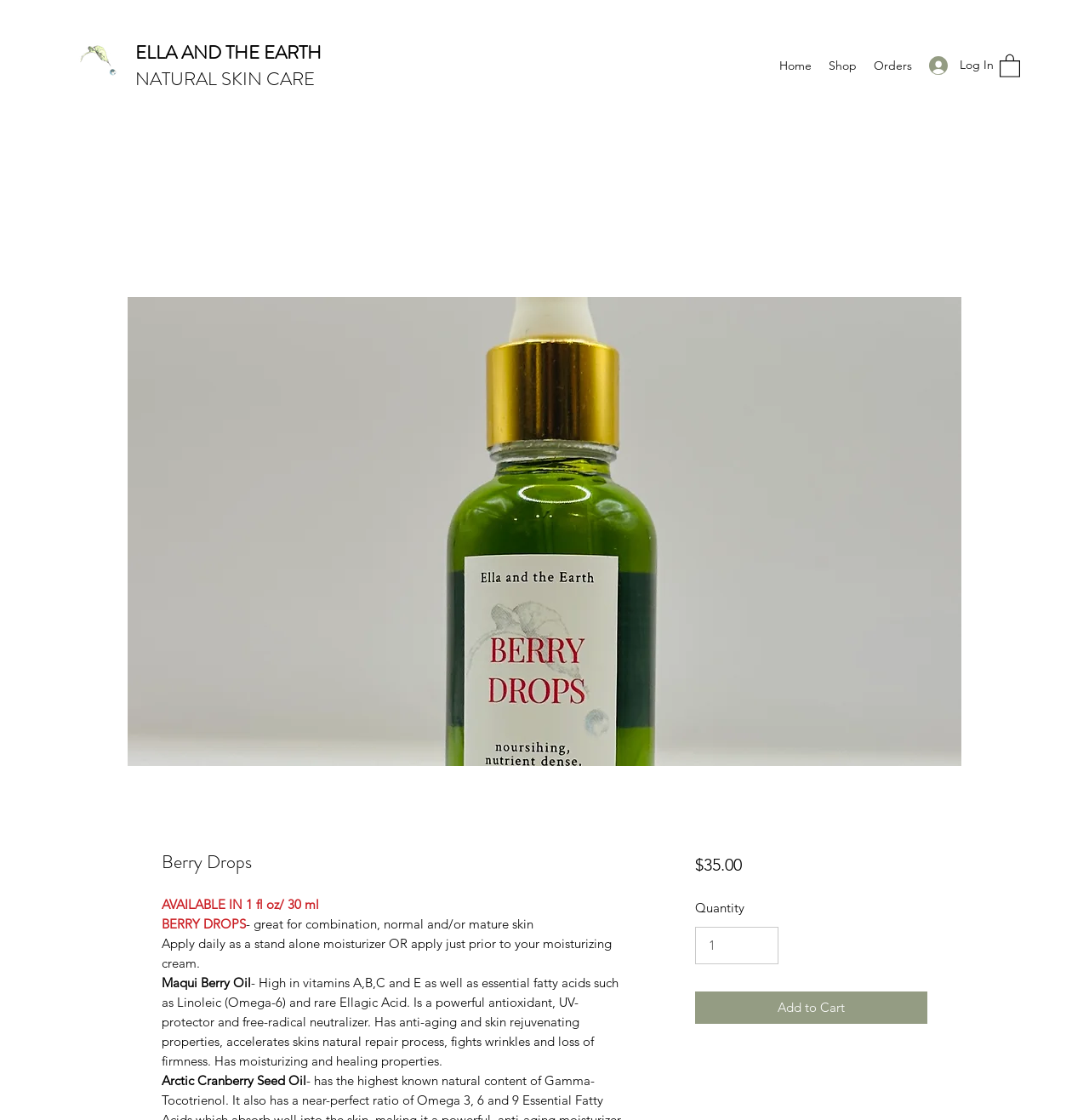Could you indicate the bounding box coordinates of the region to click in order to complete this instruction: "View product details".

[0.148, 0.76, 0.576, 0.78]